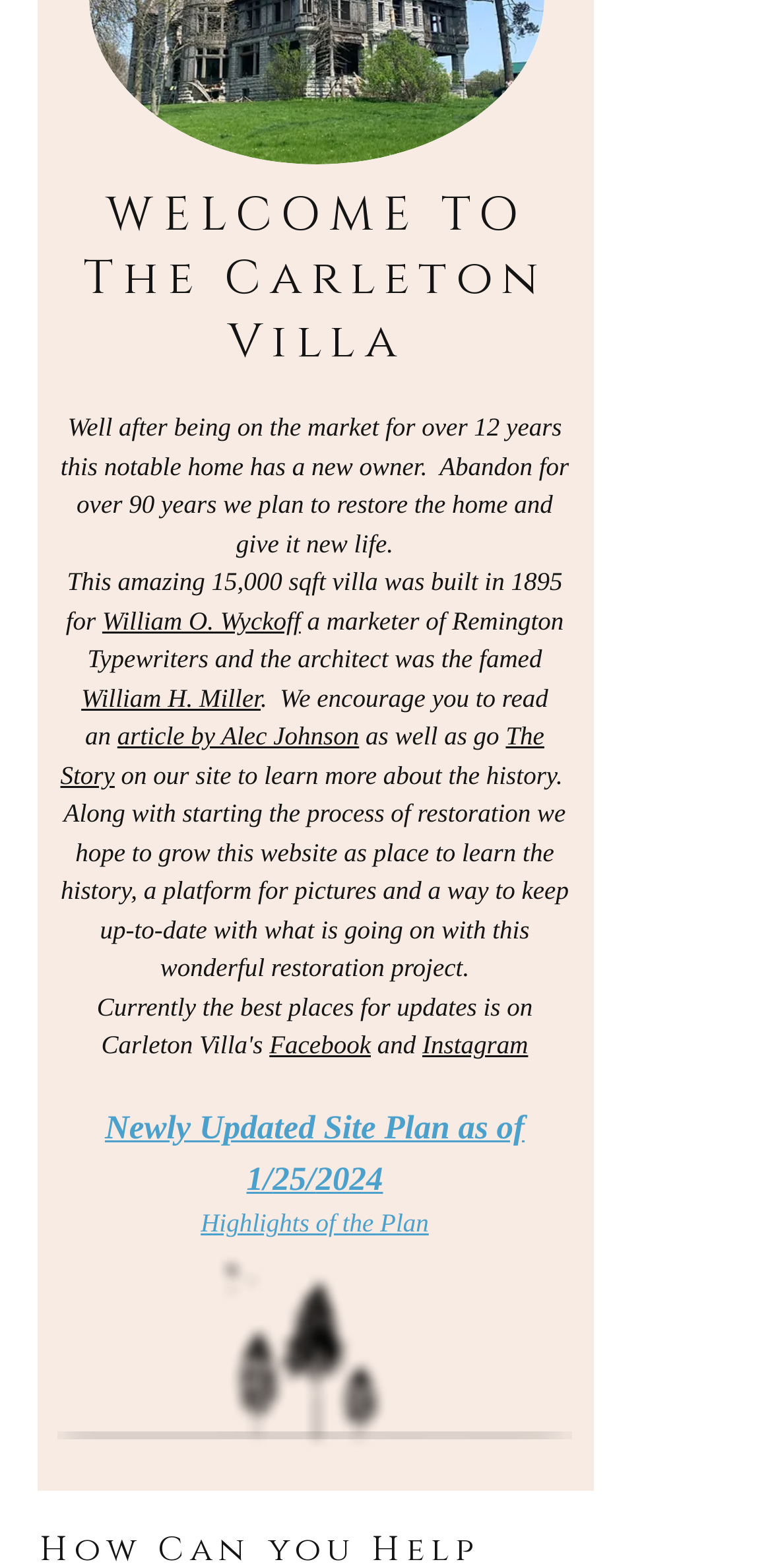Respond to the following question with a brief word or phrase:
Who built the Carleton Villa?

William H. Miller